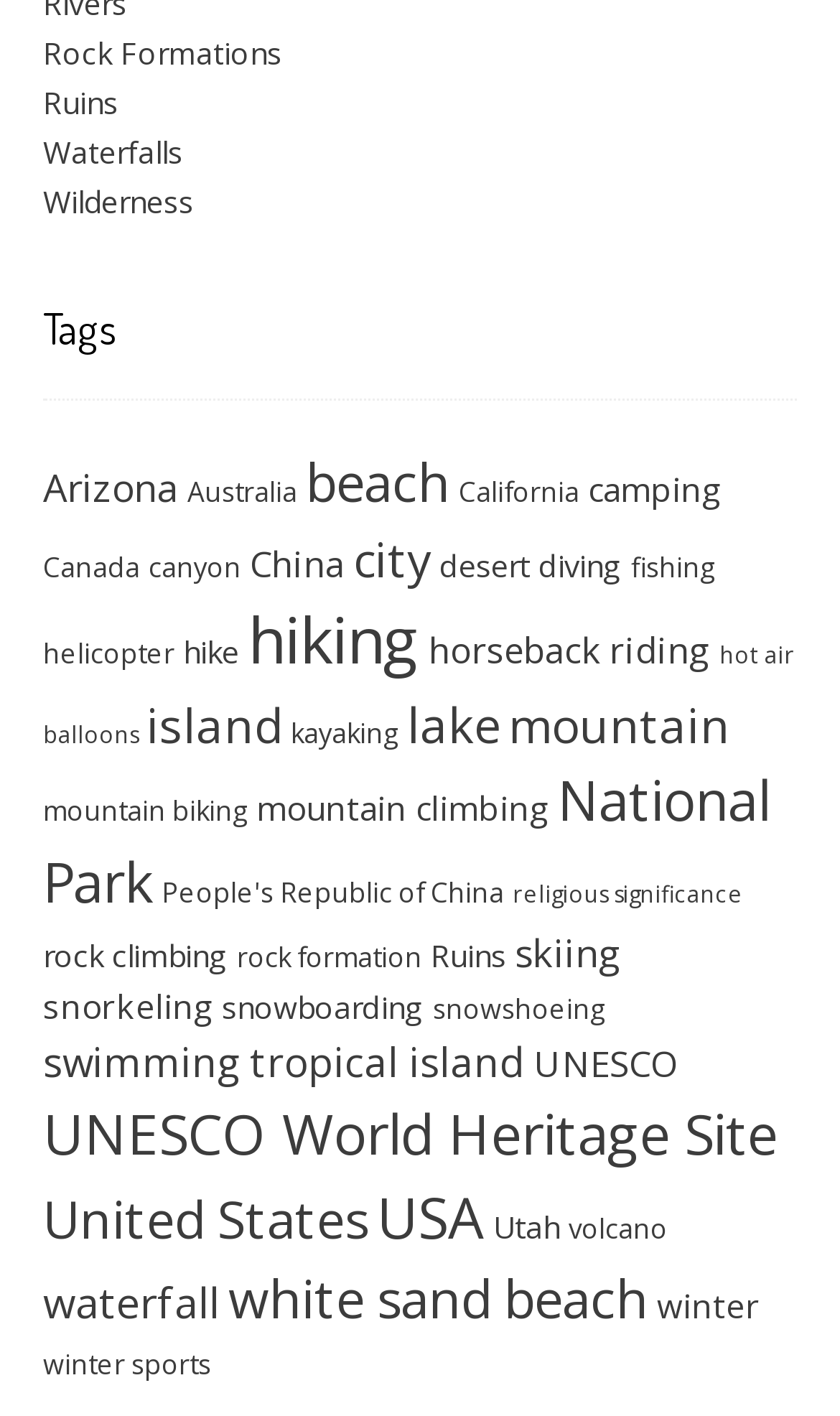How many countries are represented?
Refer to the screenshot and answer in one word or phrase.

5